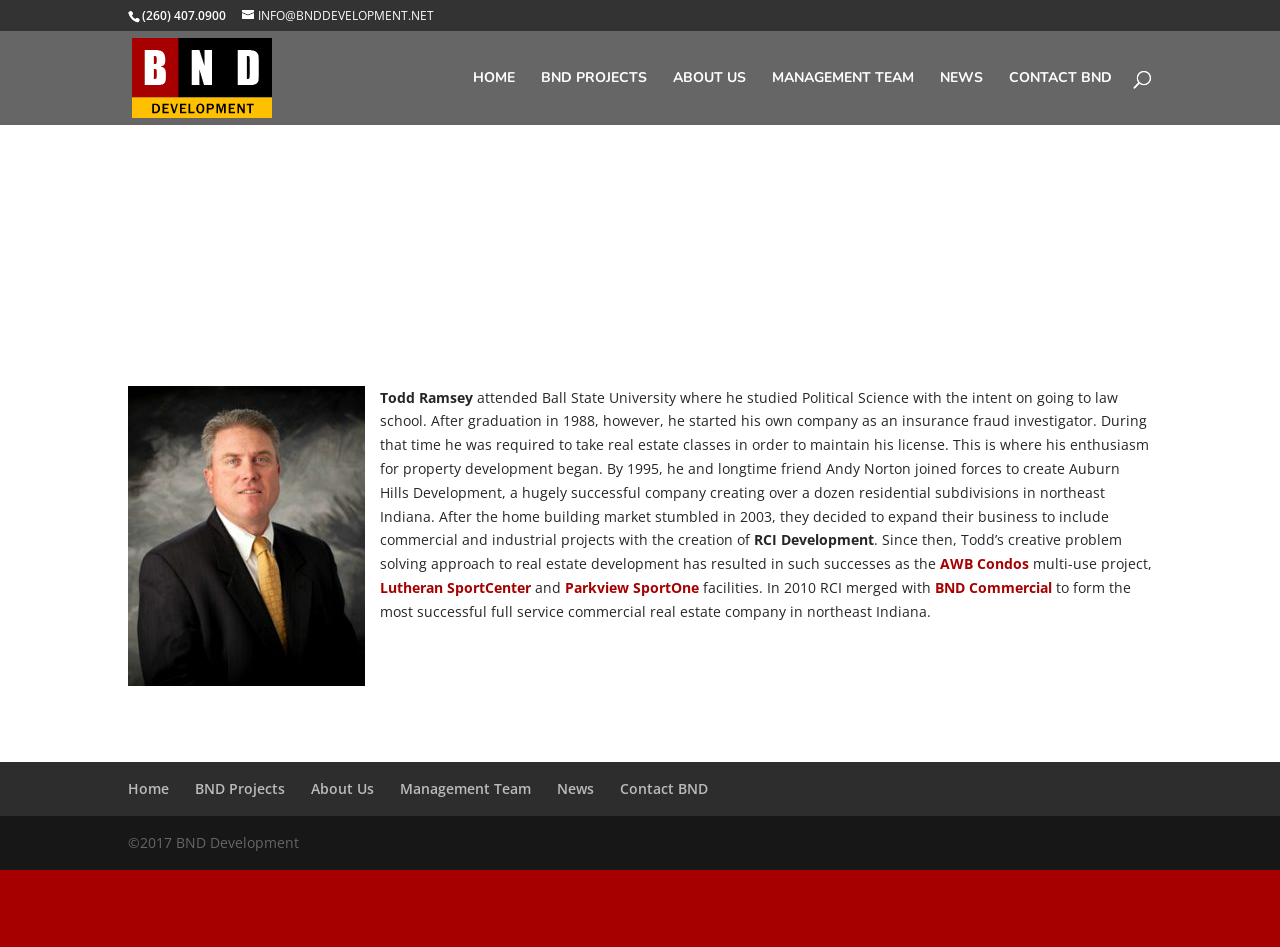Provide a one-word or one-phrase answer to the question:
What is the phone number provided on the webpage?

(260) 407.0900